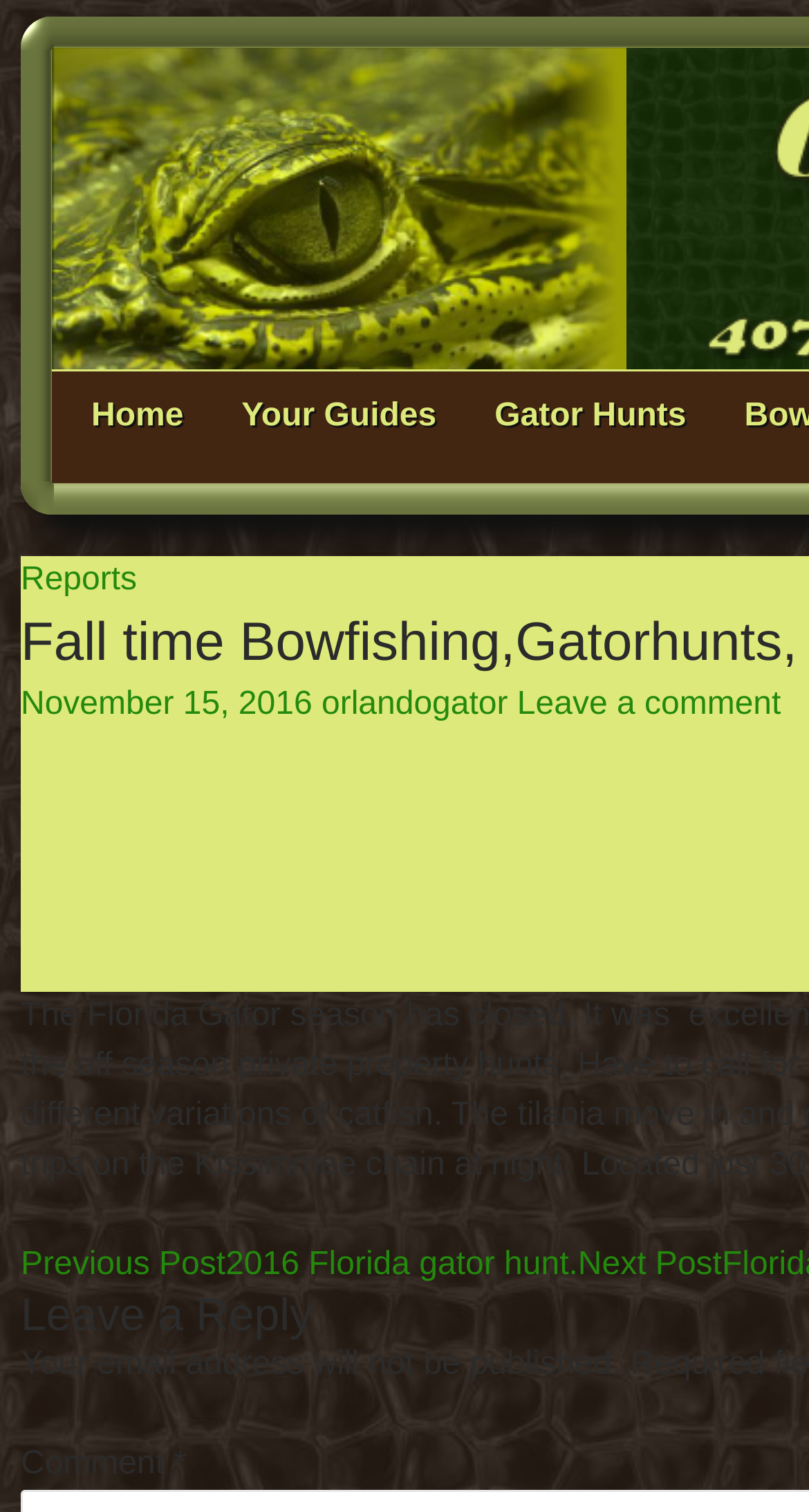Provide a single word or phrase to answer the given question: 
How many navigation links are at the top?

3